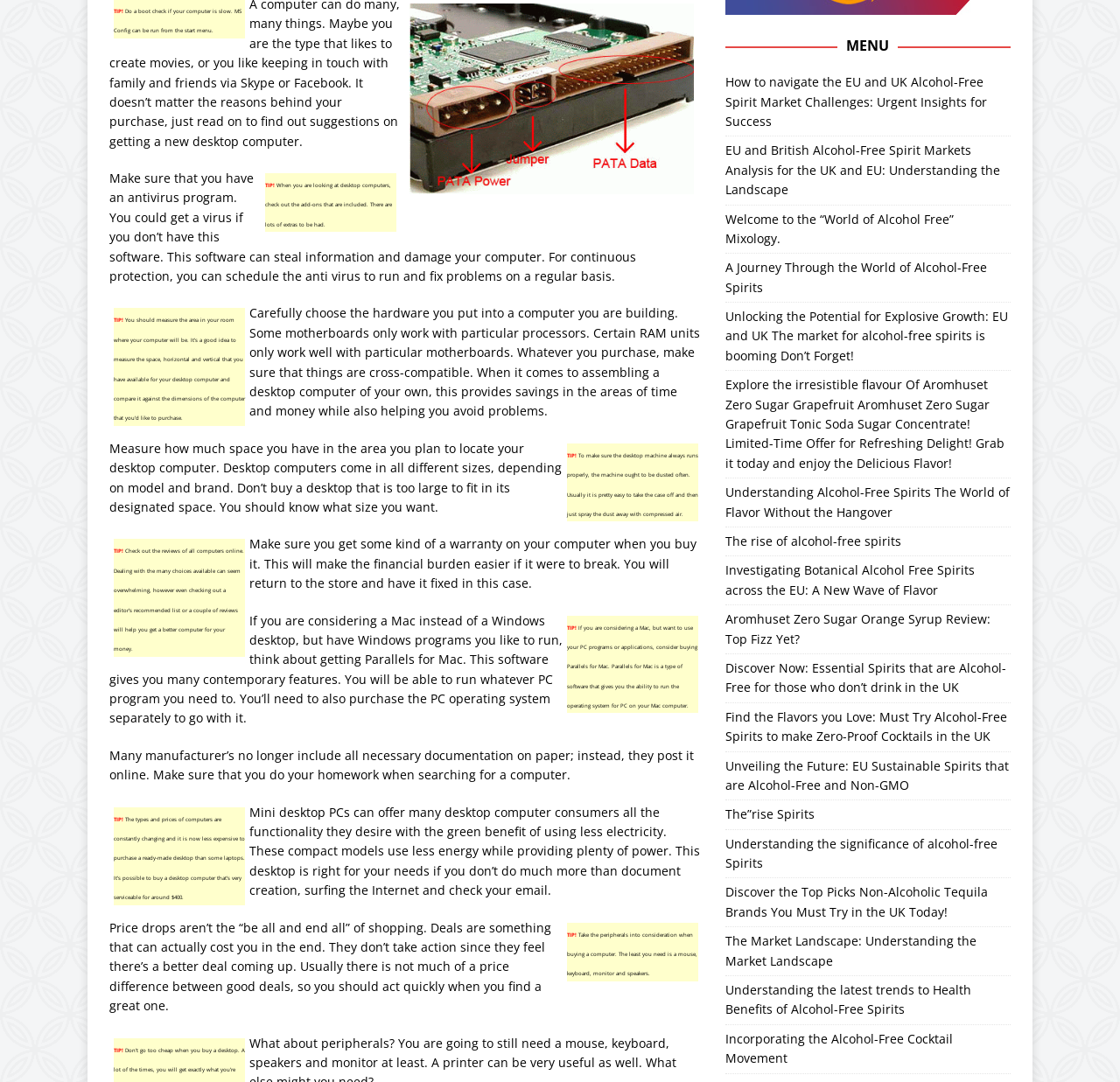Identify the bounding box of the HTML element described here: "The”rise Spirits". Provide the coordinates as four float numbers between 0 and 1: [left, top, right, bottom].

[0.647, 0.745, 0.727, 0.76]